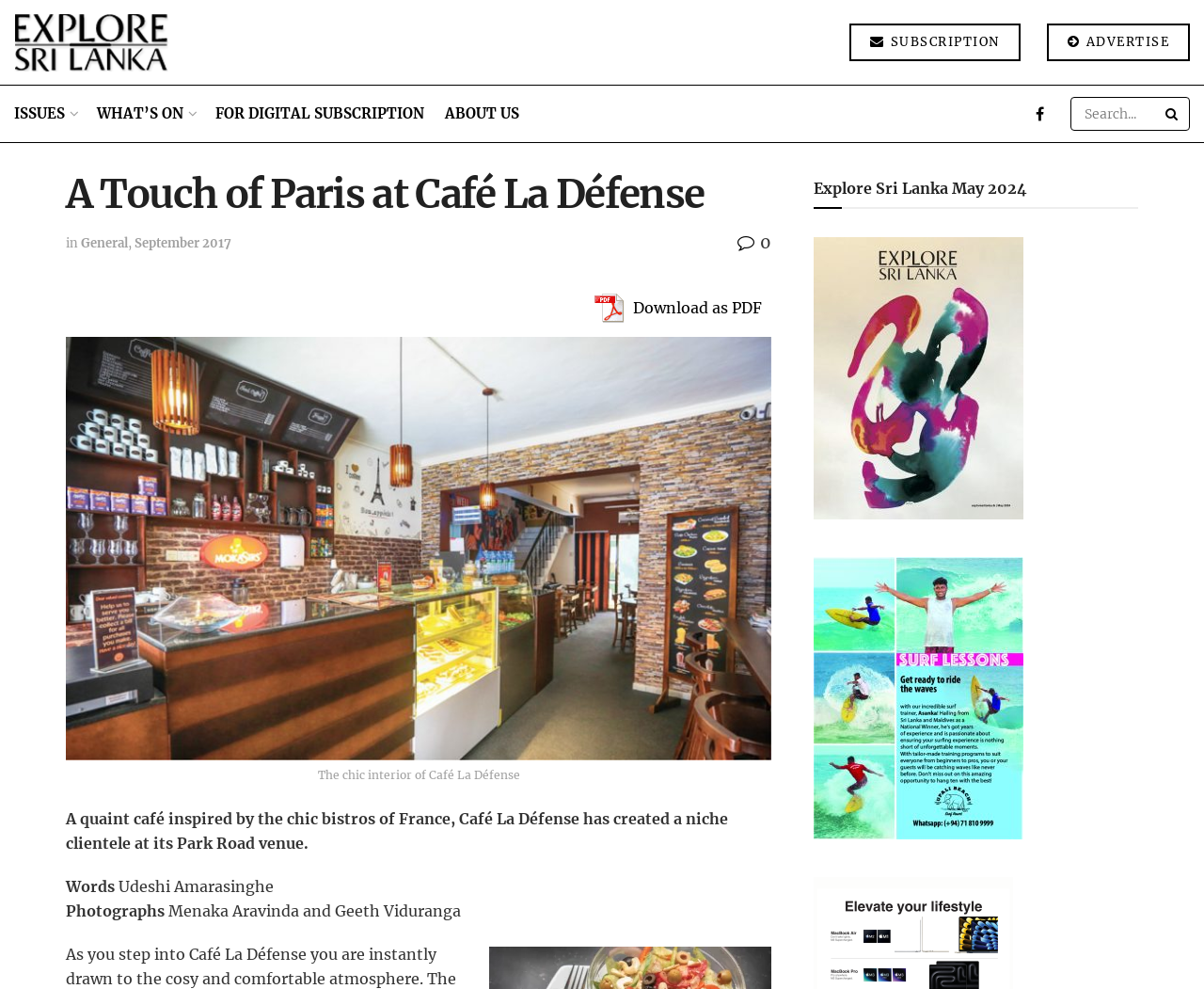Provide a comprehensive caption for the webpage.

This webpage appears to be an article about a French-style bistro, Café La Défense, located in Park Road, Sri Lanka. At the top of the page, there are several links, including "Retail", "SUBSCRIPTION", "ADVERTISE", and others, which are positioned horizontally across the page. 

Below these links, there is a prominent heading that reads "A Touch of Paris at Café La Défense". To the right of this heading, there are several more links, including "General", "September 2017", and others. 

Further down the page, there is a large figure that takes up most of the width of the page, with a caption that describes the chic interior of Café La Défense. Below this figure, there is a block of text that provides more information about the café, including its inspiration and target clientele. 

The article also includes credits for the words and photographs, with the names of the authors and photographers listed. At the bottom of the page, there is a heading that reads "Explore Sri Lanka May 2024", with two links below it that appear to be related to this topic.